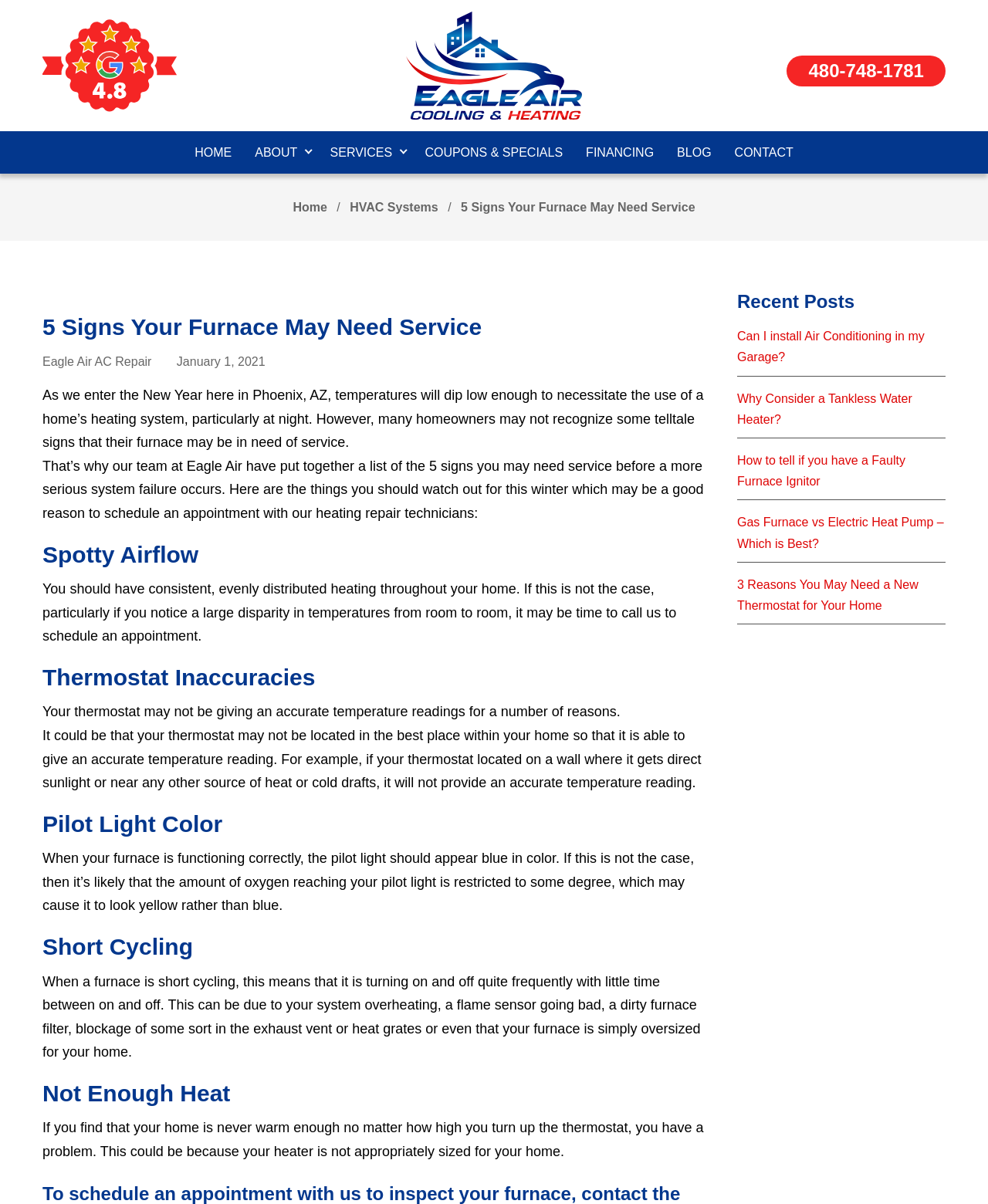How many signs of furnace service need are listed in the article?
Provide a concise answer using a single word or phrase based on the image.

5